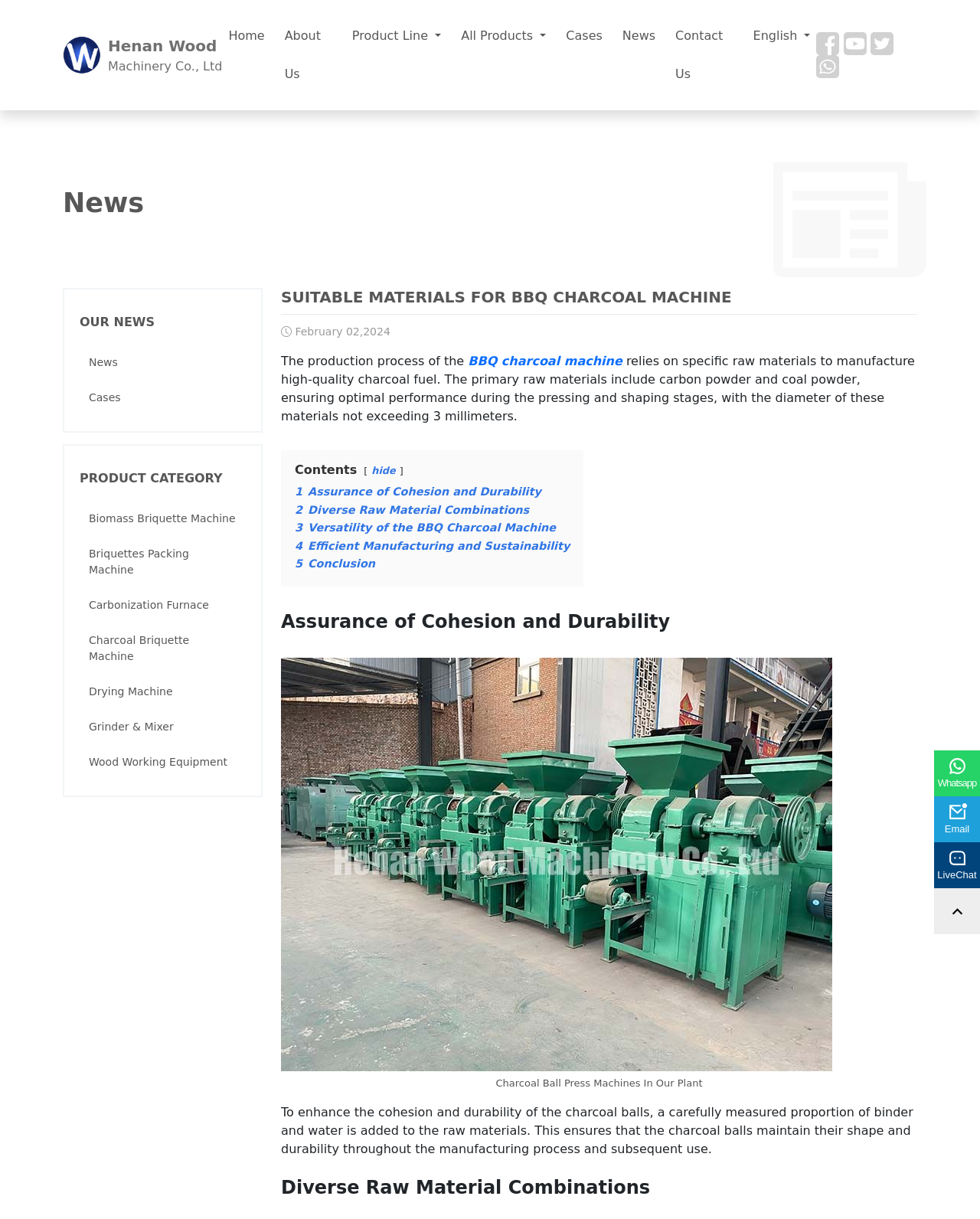Find the bounding box of the element with the following description: "Henan Wood Machinery Co., Ltd". The coordinates must be four float numbers between 0 and 1, formatted as [left, top, right, bottom].

[0.064, 0.028, 0.227, 0.062]